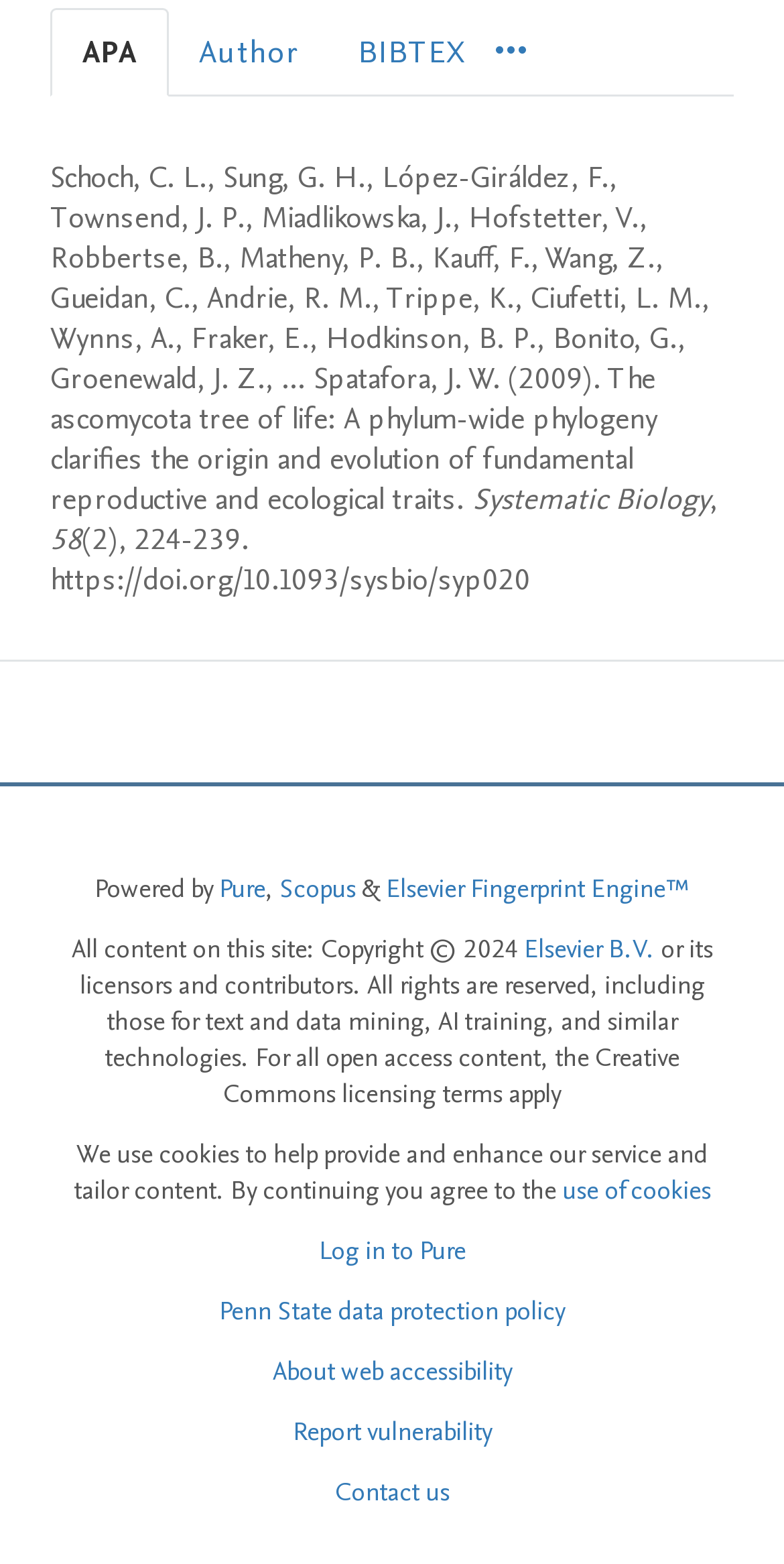What is the name of the journal?
Analyze the screenshot and provide a detailed answer to the question.

The StaticText element with the text 'Systematic Biology' appears to be the name of the journal, as it is located near the article title and other publication information.